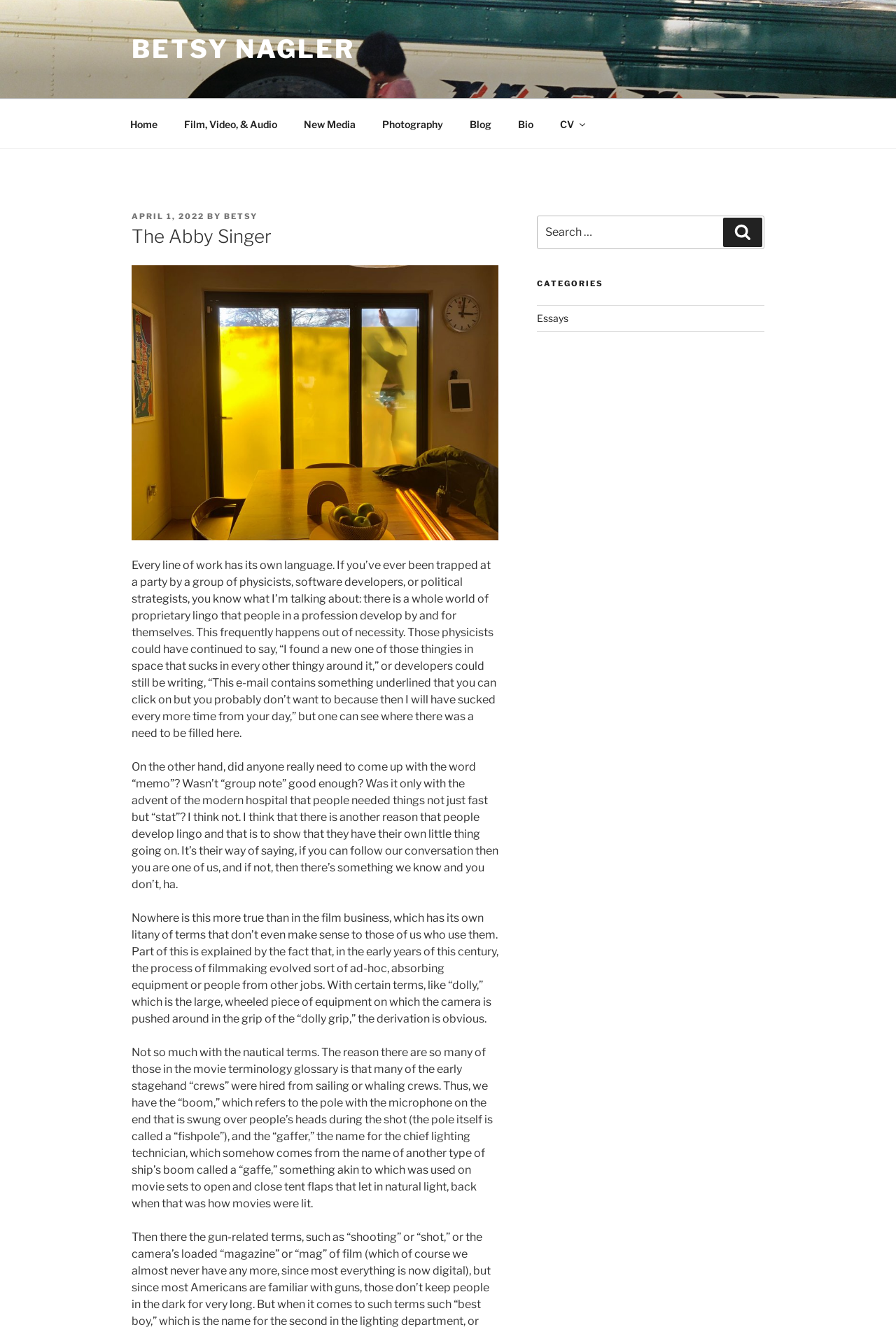What is the topic of the blog post?
Please look at the screenshot and answer in one word or a short phrase.

Film terminology